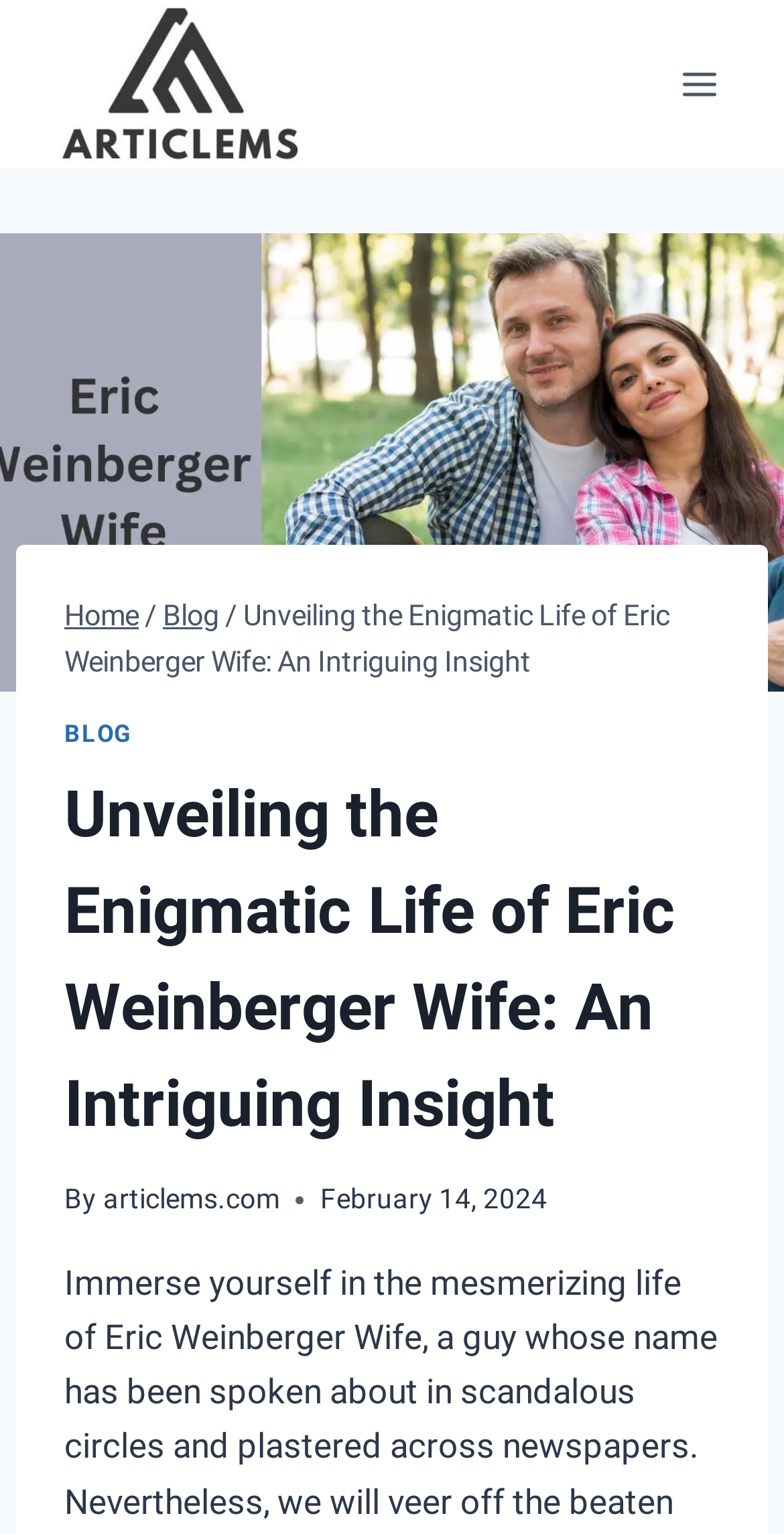Please reply with a single word or brief phrase to the question: 
When was the article published?

February 14, 2024